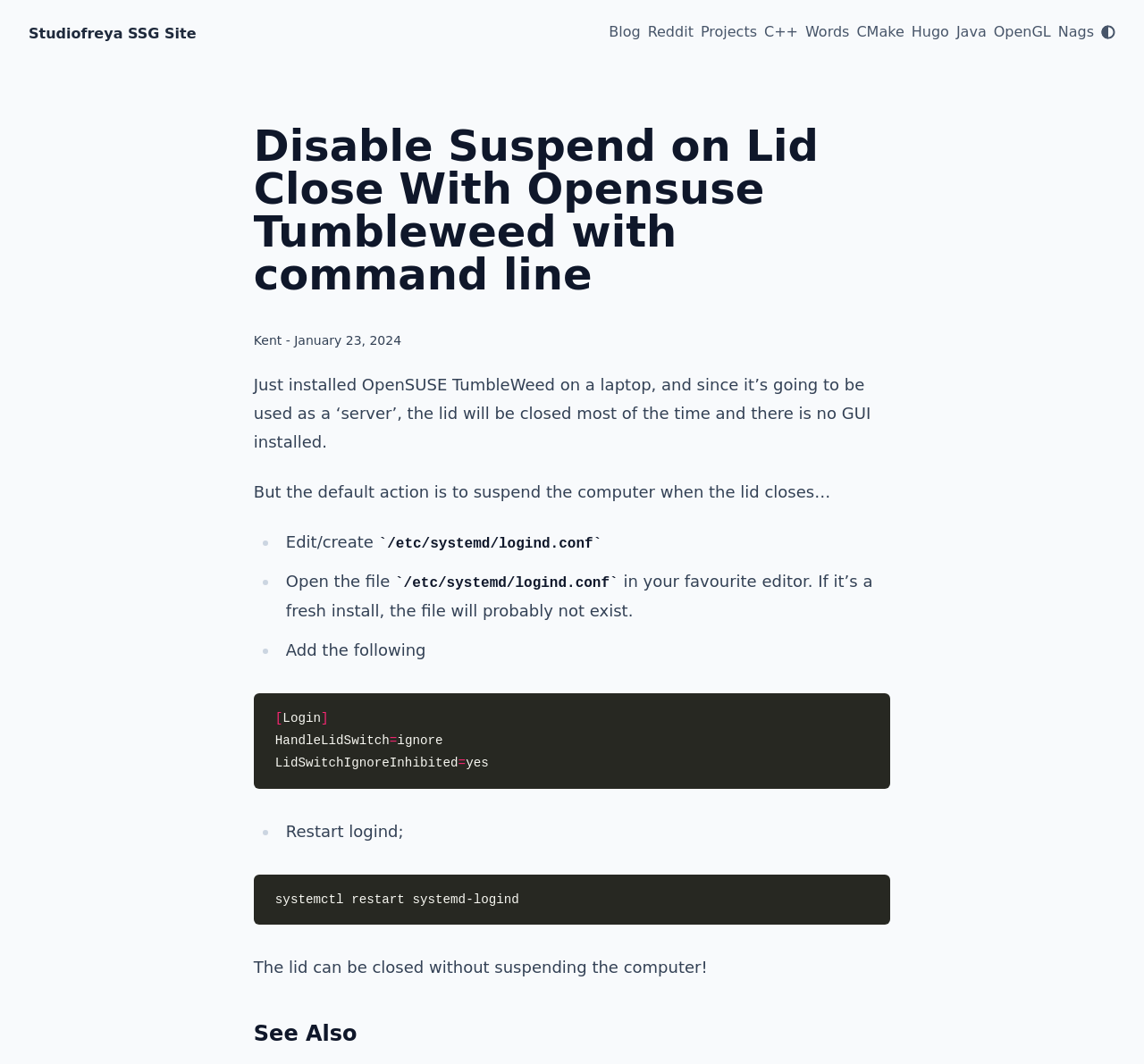What is the purpose of editing the logind.conf file?
Examine the webpage screenshot and provide an in-depth answer to the question.

The article instructs to edit the logind.conf file to add specific lines, which is done to disable suspend on lid close.